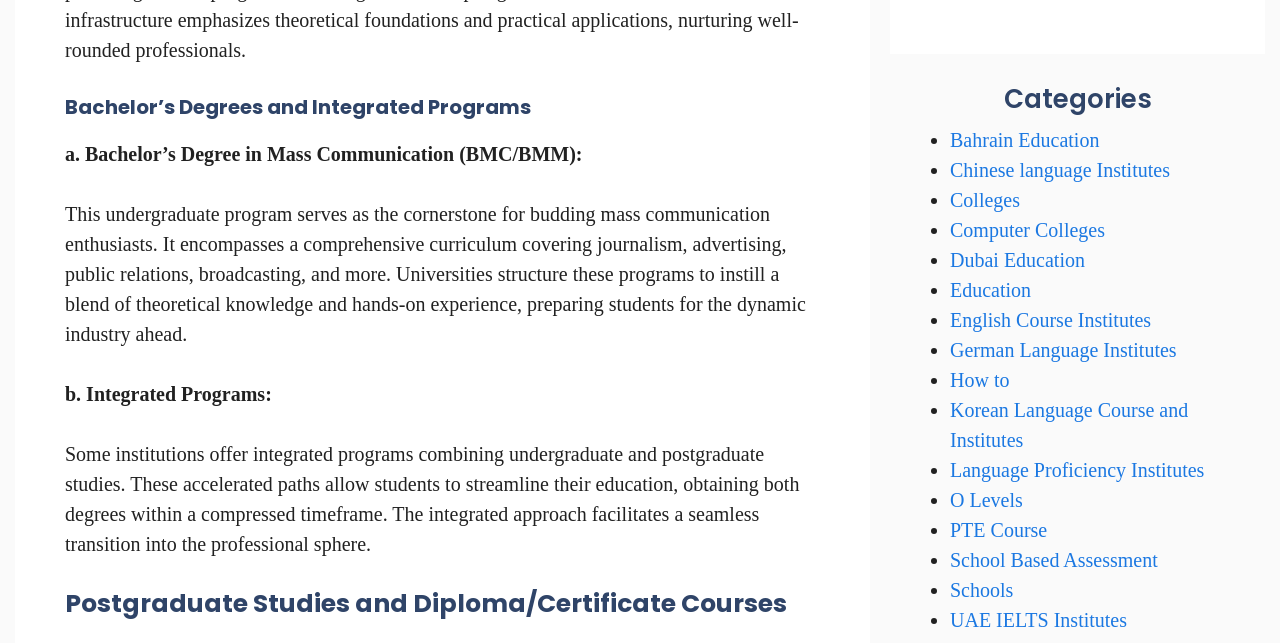Identify the bounding box of the HTML element described here: "Chinese language Institutes". Provide the coordinates as four float numbers between 0 and 1: [left, top, right, bottom].

[0.742, 0.247, 0.914, 0.282]